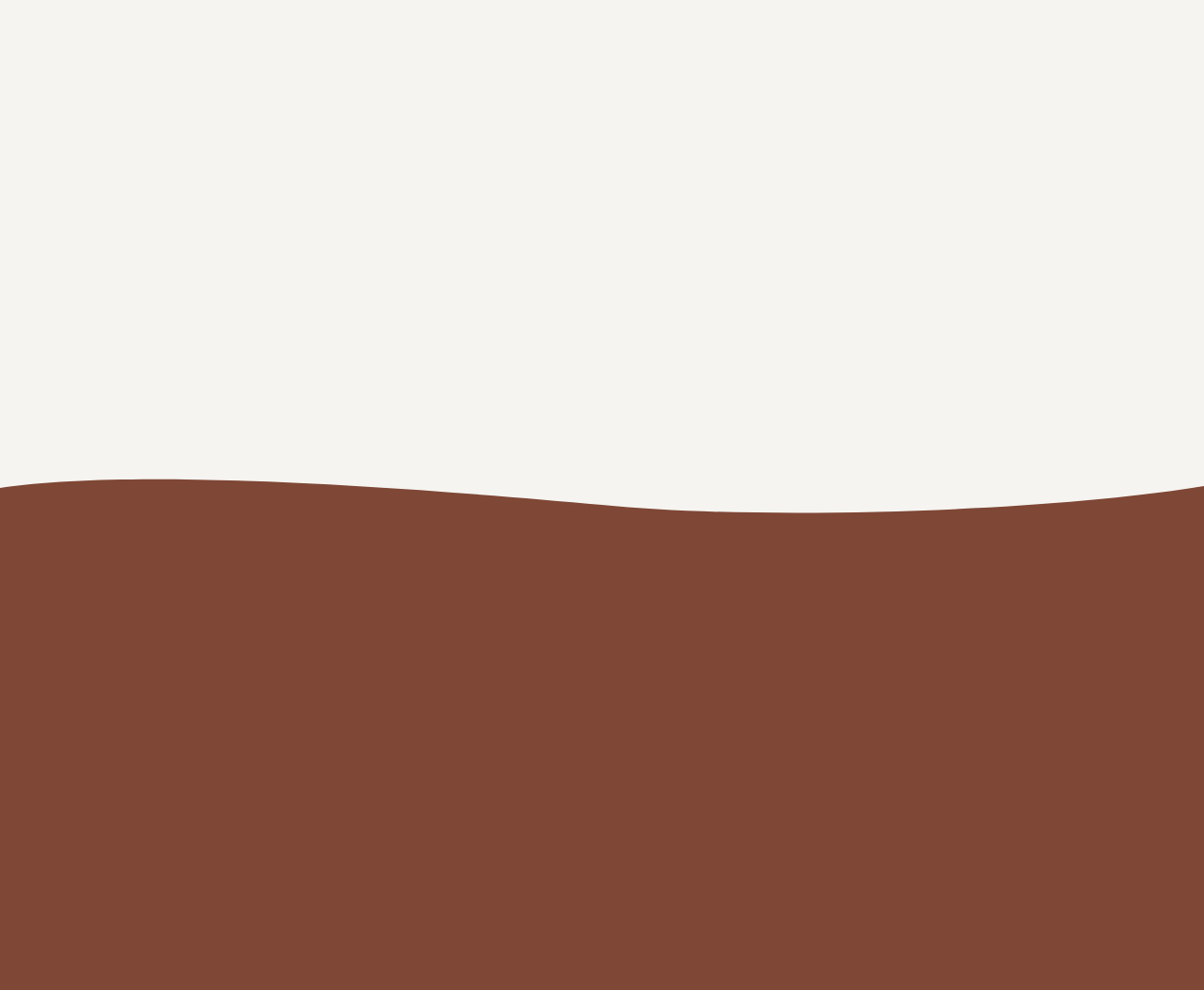Please provide a one-word or short phrase answer to the question:
What type of products are displayed on this webpage?

Chocolates